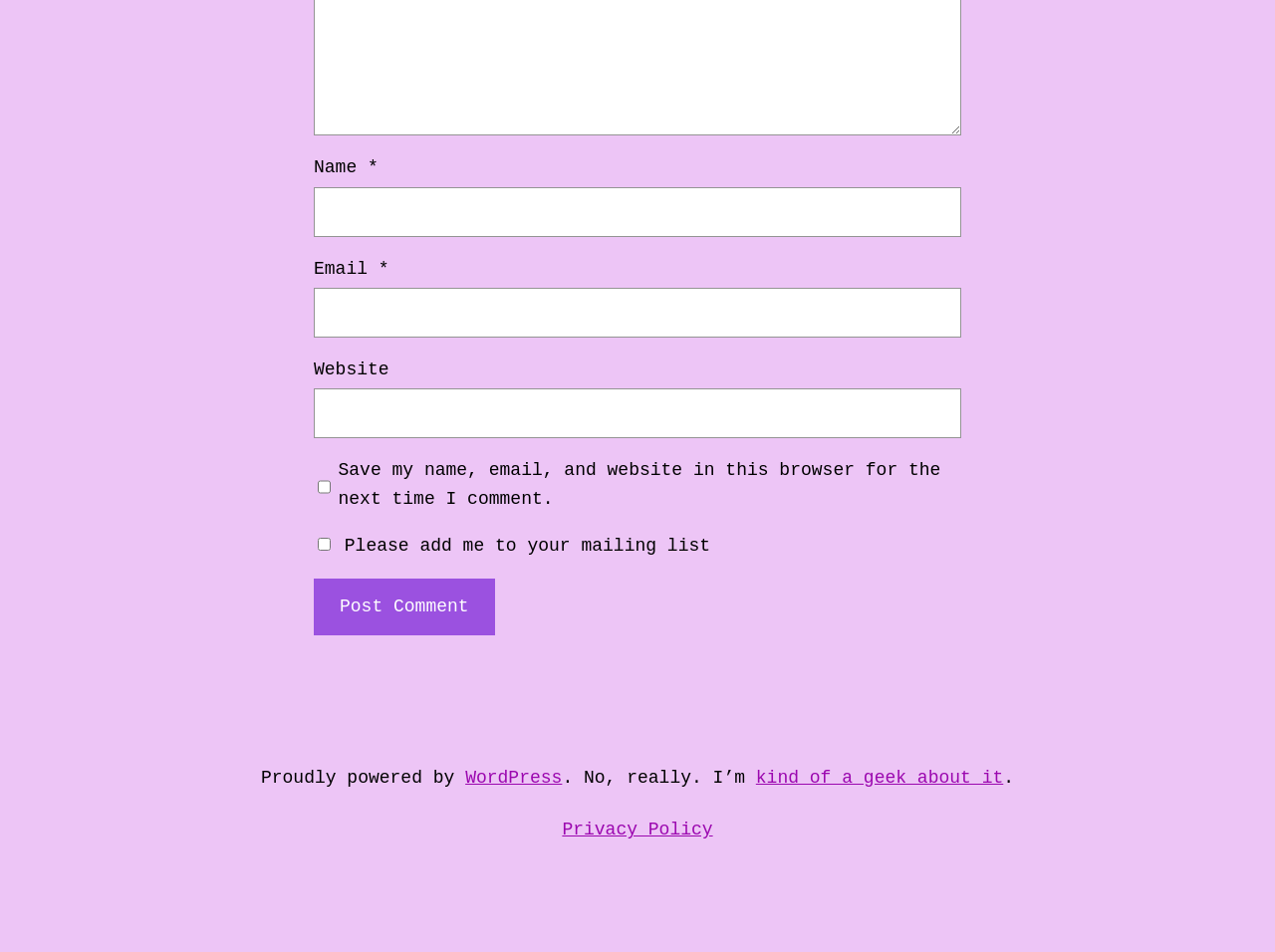What is the label of the first textbox?
Can you offer a detailed and complete answer to this question?

The first textbox on the webpage has a label 'Name' above it, indicating that it is where the user should enter their name.